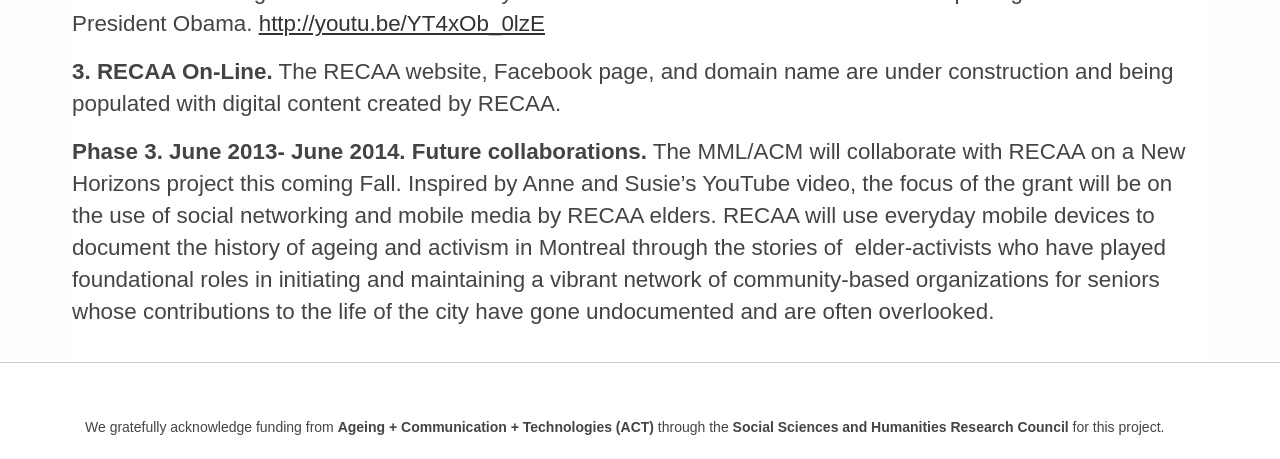Reply to the question with a single word or phrase:
What is the focus of the New Horizons project?

Social networking and mobile media